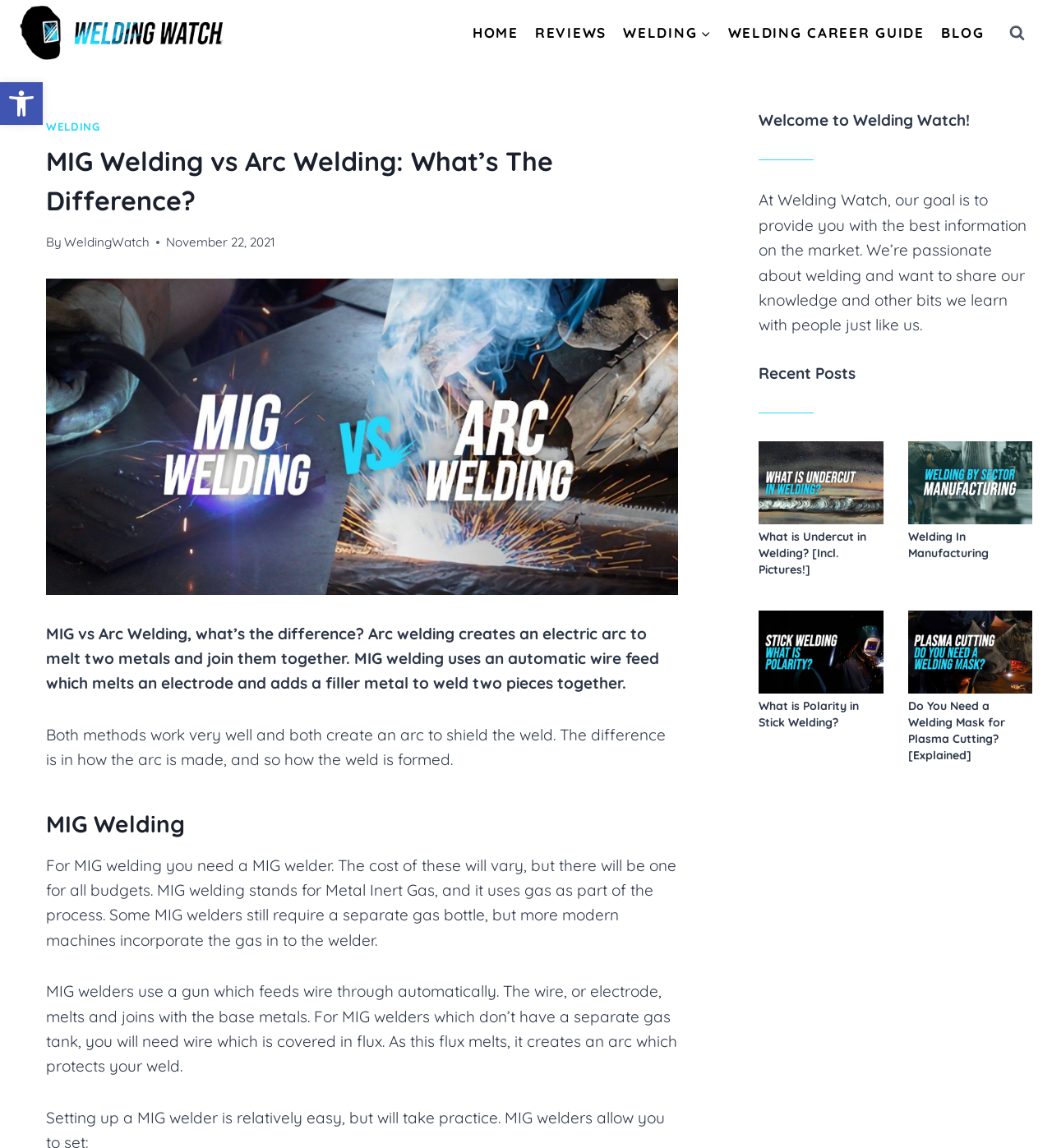Can you specify the bounding box coordinates for the region that should be clicked to fulfill this instruction: "View the search form".

[0.952, 0.015, 0.981, 0.042]